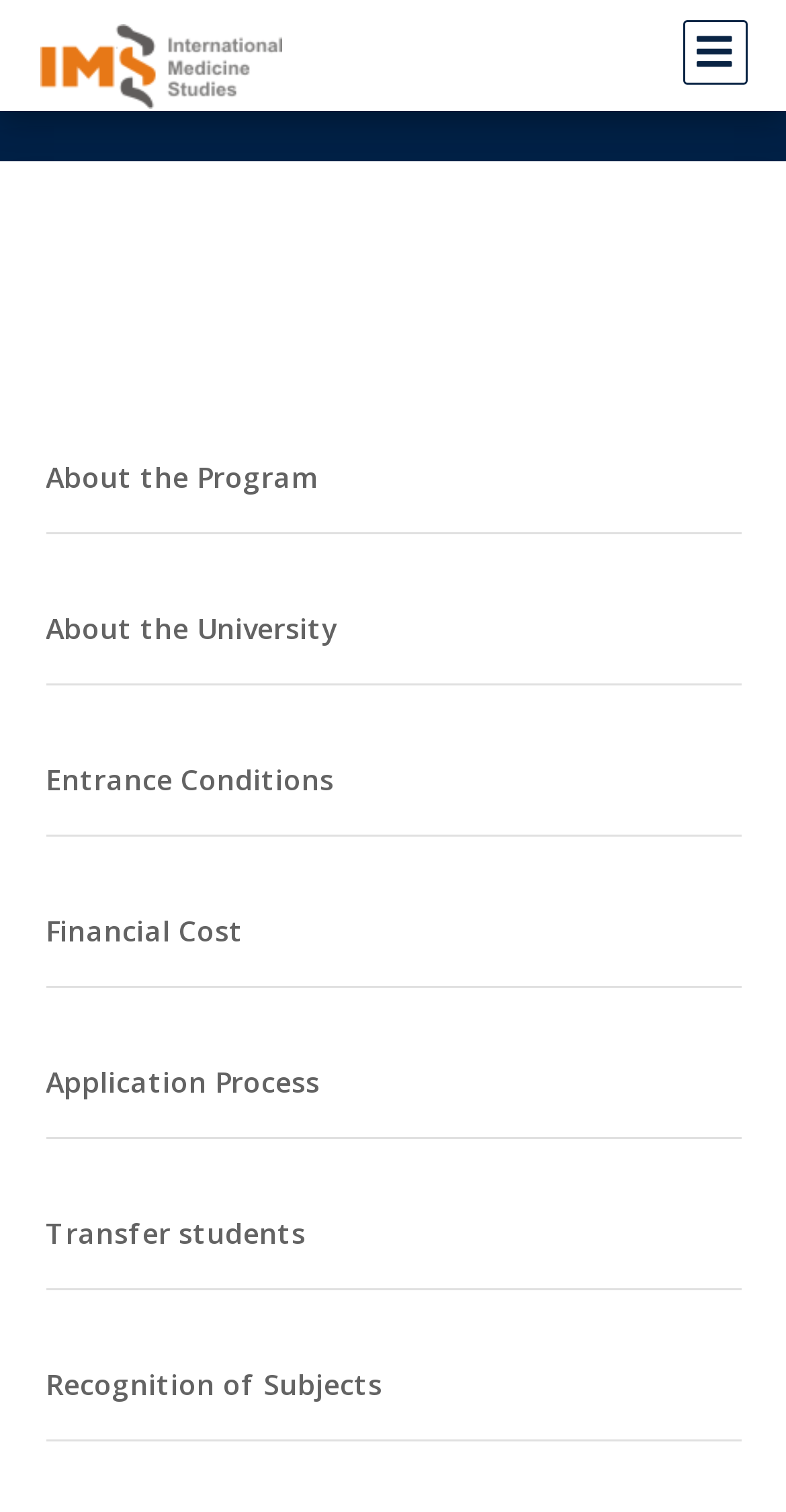What is the first link on the webpage?
Refer to the screenshot and answer in one word or phrase.

IMS - International Medicine Studies